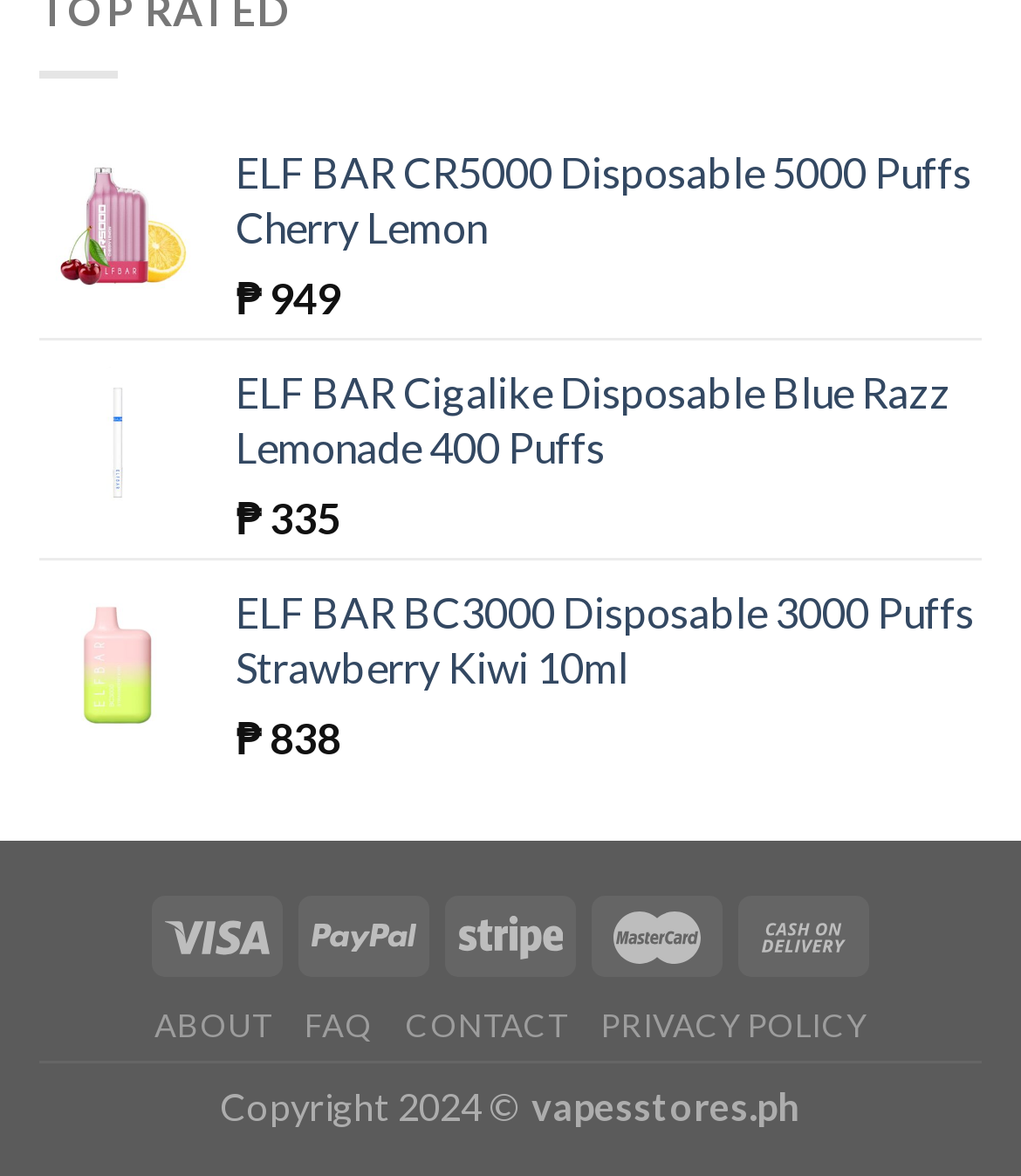Refer to the element description Privacy Policy and identify the corresponding bounding box in the screenshot. Format the coordinates as (top-left x, top-left y, bottom-right x, bottom-right y) with values in the range of 0 to 1.

[0.588, 0.856, 0.849, 0.89]